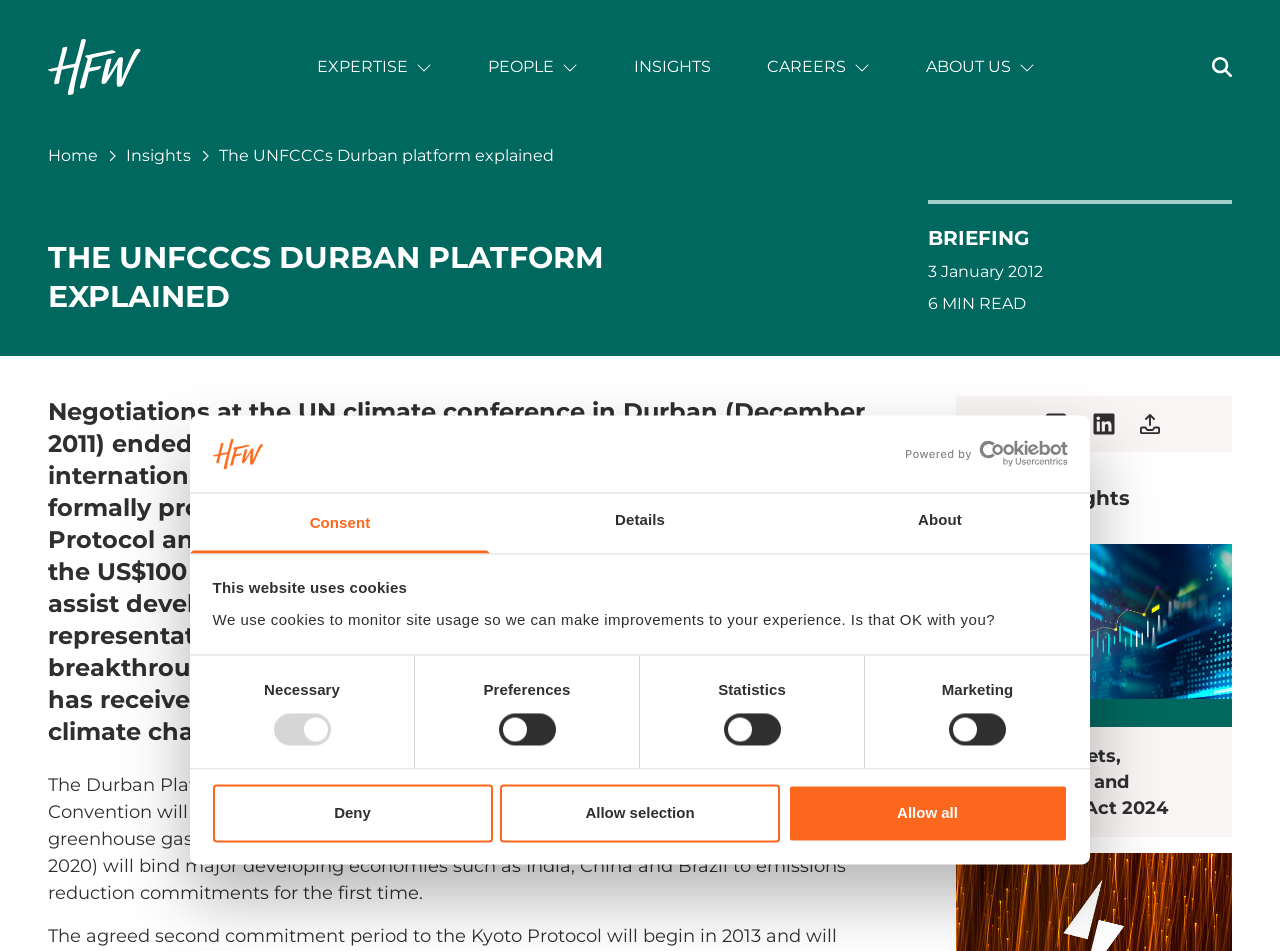Extract the main heading text from the webpage.

THE UNFCCCS DURBAN PLATFORM EXPLAINED